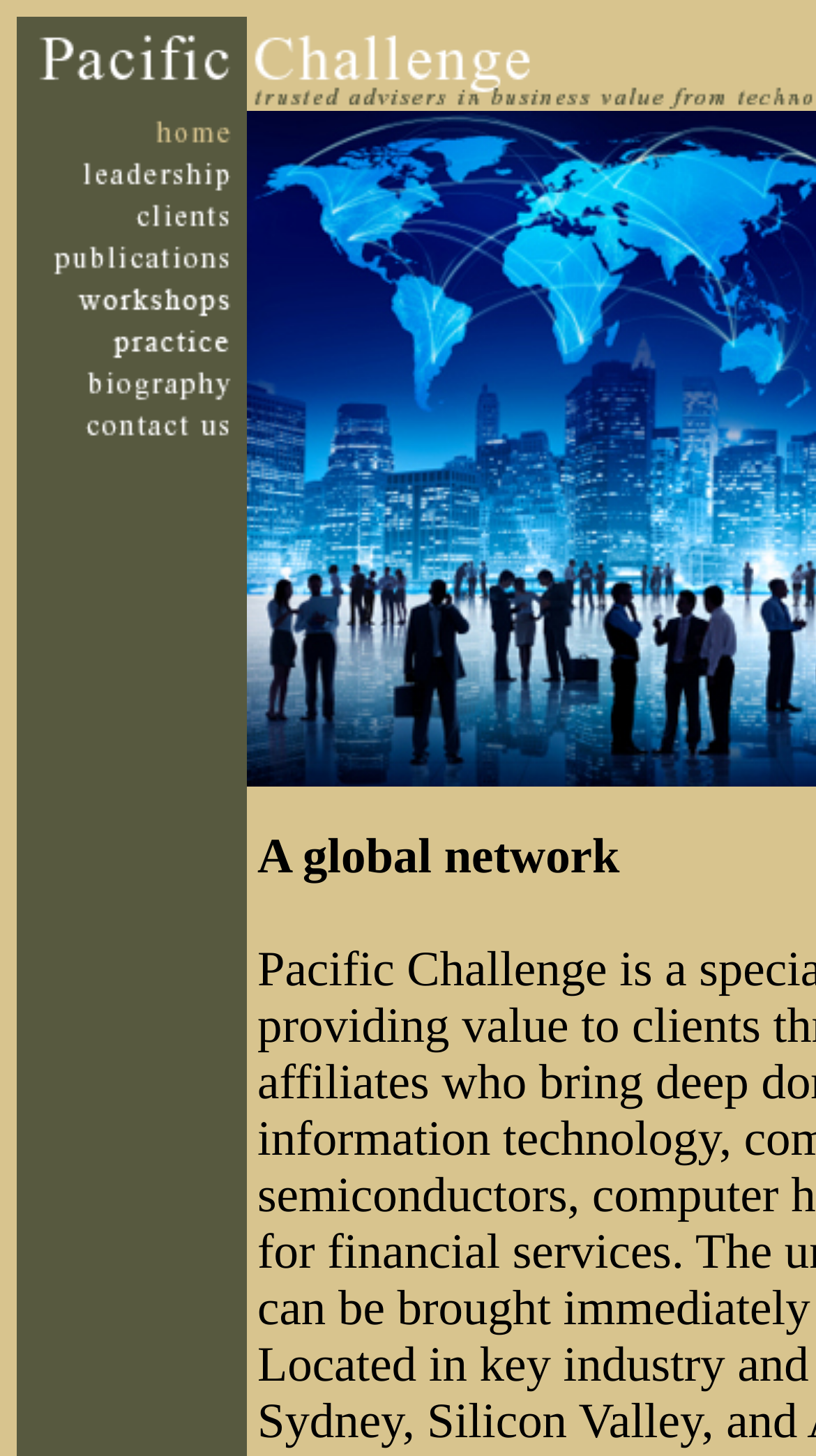What is the first menu item?
Please provide a single word or phrase as your answer based on the screenshot.

leadership